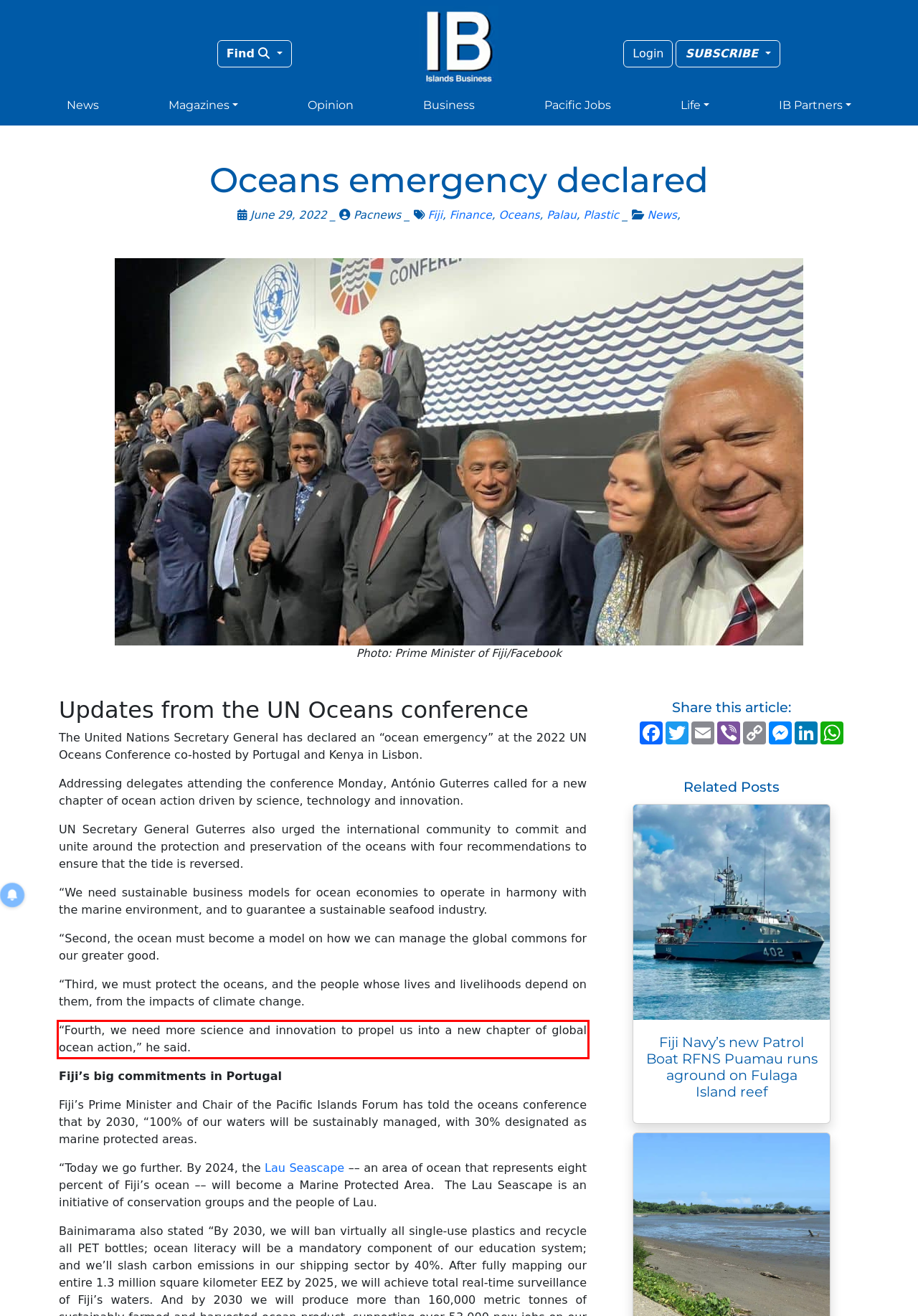Please look at the webpage screenshot and extract the text enclosed by the red bounding box.

“Fourth, we need more science and innovation to propel us into a new chapter of global ocean action,” he said.